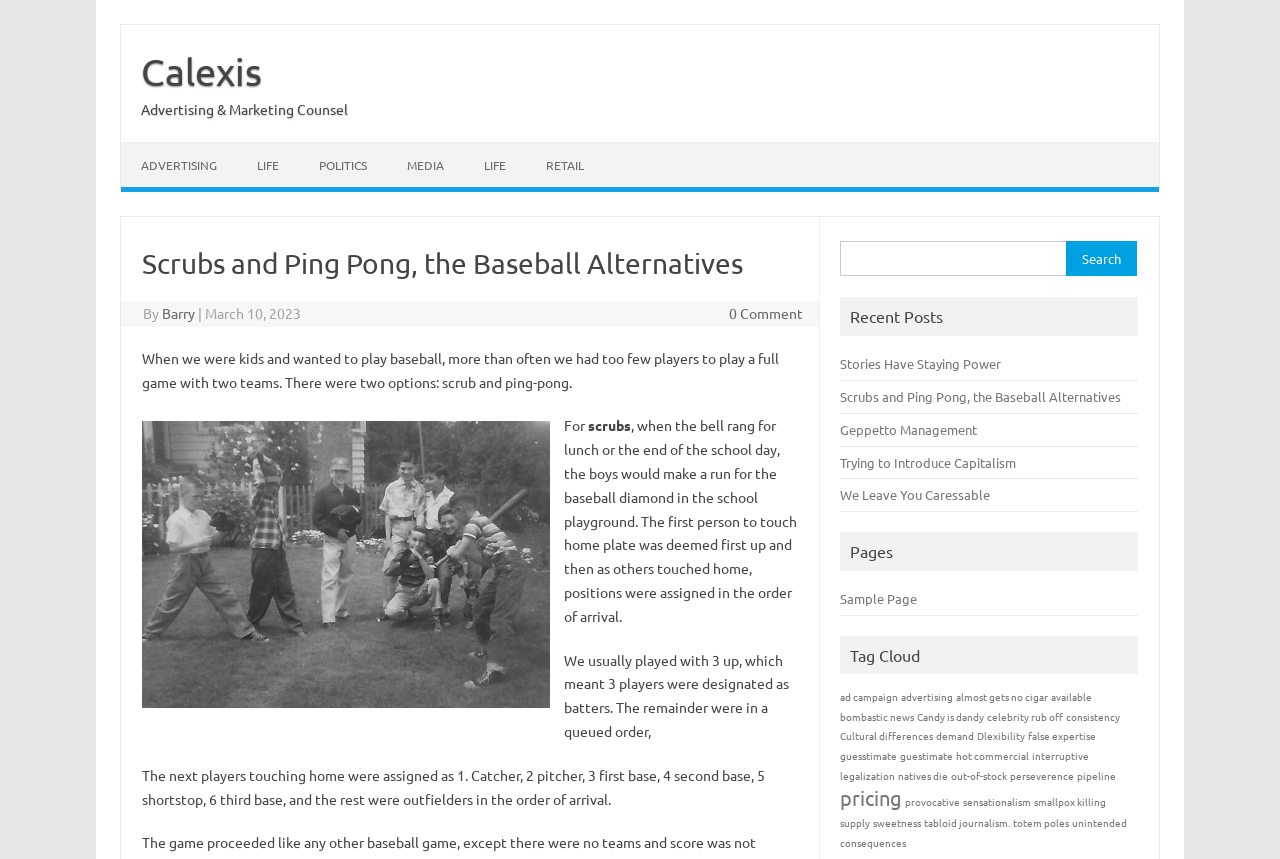Identify and provide the bounding box for the element described by: "Candy is dandy".

[0.717, 0.825, 0.769, 0.843]